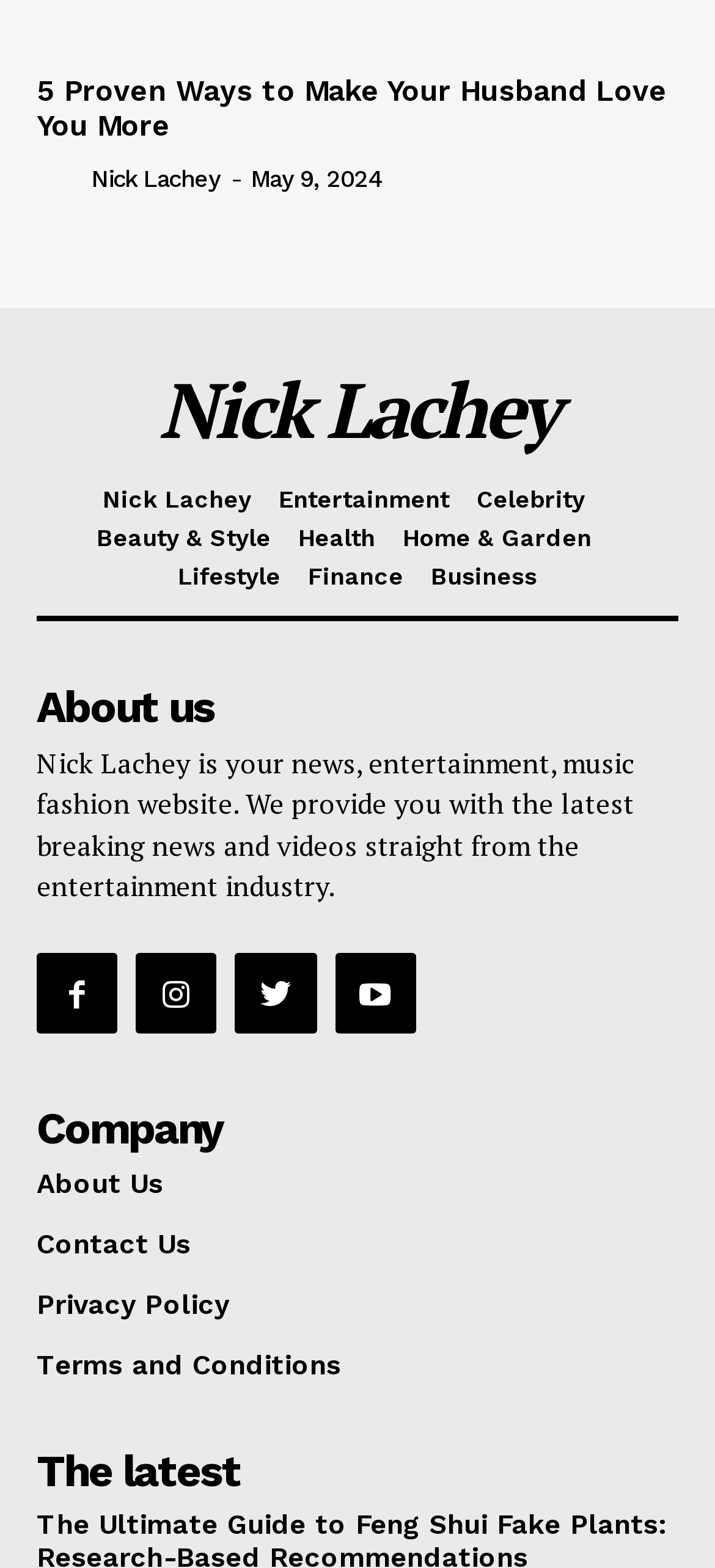What is the purpose of the website?
From the details in the image, provide a complete and detailed answer to the question.

The purpose of the website can be determined by looking at the static text 'Nick Lachey is your news, entertainment, music fashion website. We provide you with the latest breaking news and videos straight from the entertainment industry.', which suggests that the website is intended to provide news and entertainment to its users.